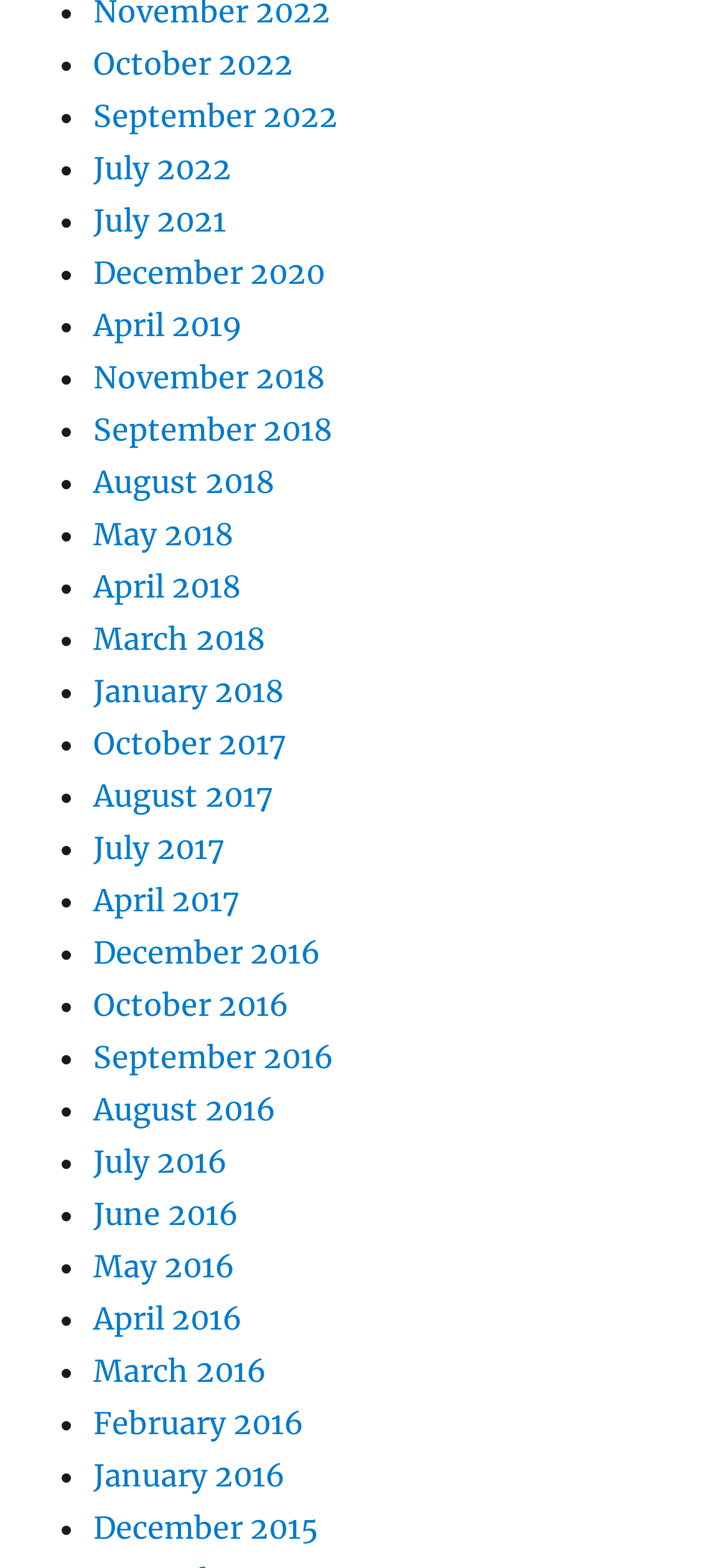Respond with a single word or phrase to the following question:
How many links are on this webpage?

667